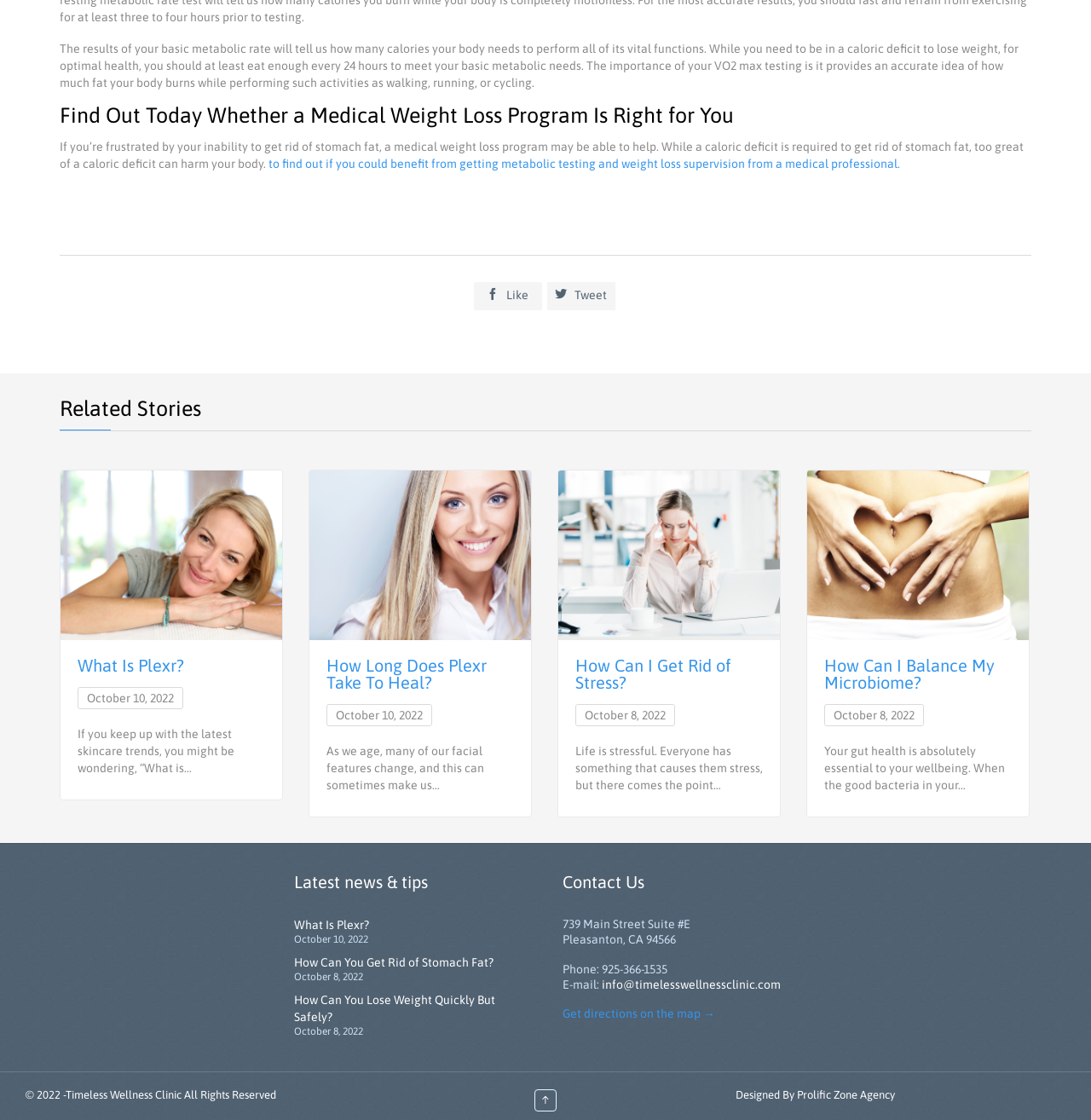Highlight the bounding box coordinates of the region I should click on to meet the following instruction: "Get directions on the map".

[0.516, 0.899, 0.642, 0.911]